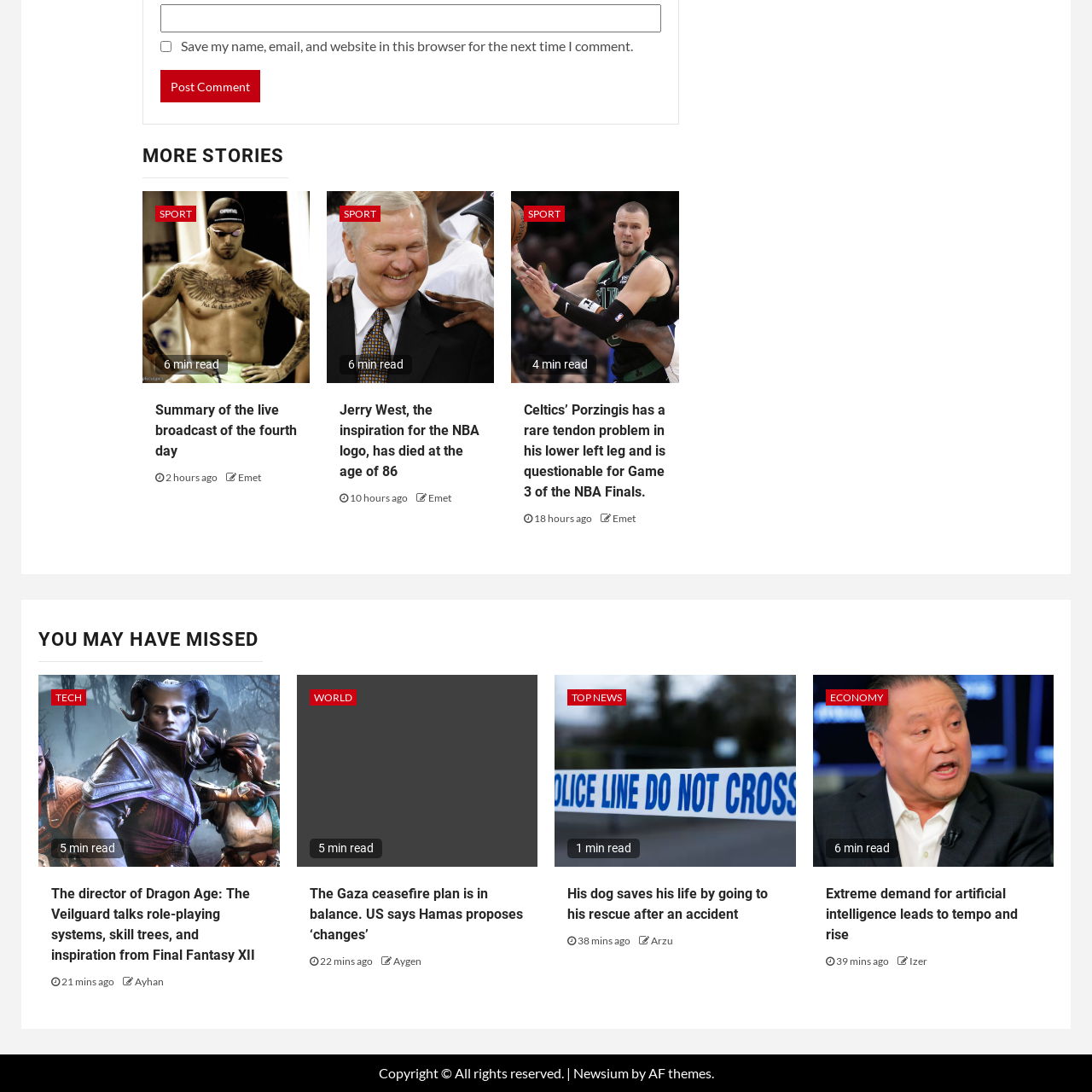Pinpoint the bounding box coordinates of the element to be clicked to execute the instruction: "Check the latest news in the WORLD section".

[0.283, 0.631, 0.326, 0.646]